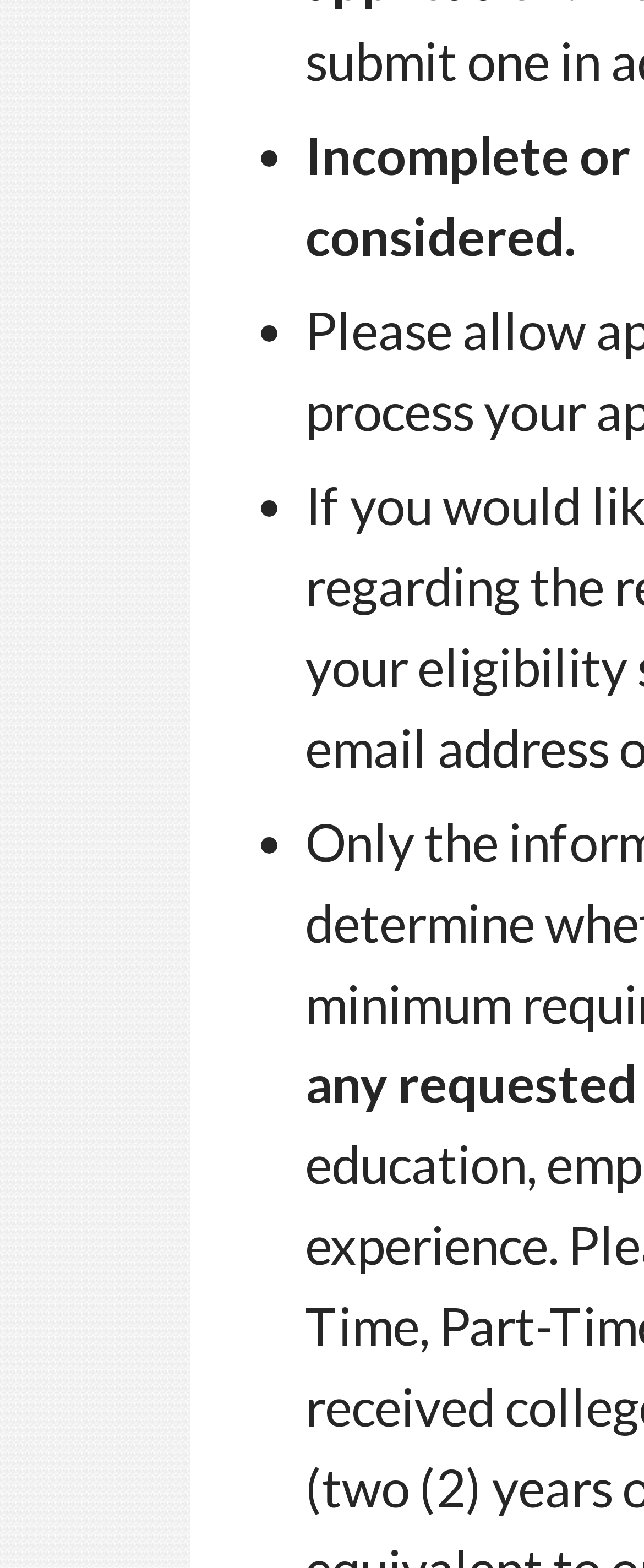For the following element description, predict the bounding box coordinates in the format (top-left x, top-left y, bottom-right x, bottom-right y). All values should be floating point numbers between 0 and 1. Description: Adobe Reader

[0.474, 0.865, 0.964, 0.905]